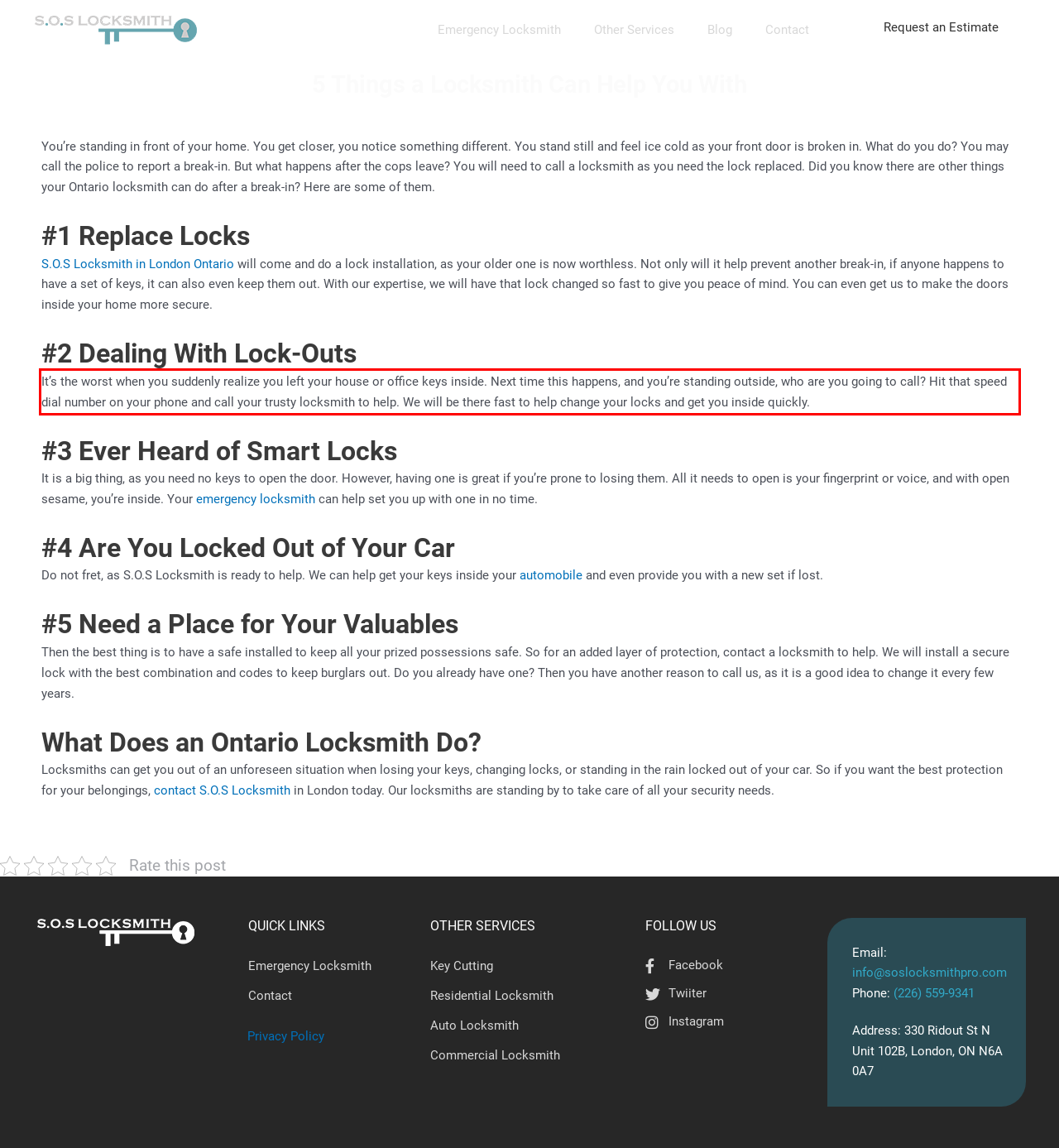Examine the webpage screenshot, find the red bounding box, and extract the text content within this marked area.

It’s the worst when you suddenly realize you left your house or office keys inside. Next time this happens, and you’re standing outside, who are you going to call? Hit that speed dial number on your phone and call your trusty locksmith to help. We will be there fast to help change your locks and get you inside quickly.